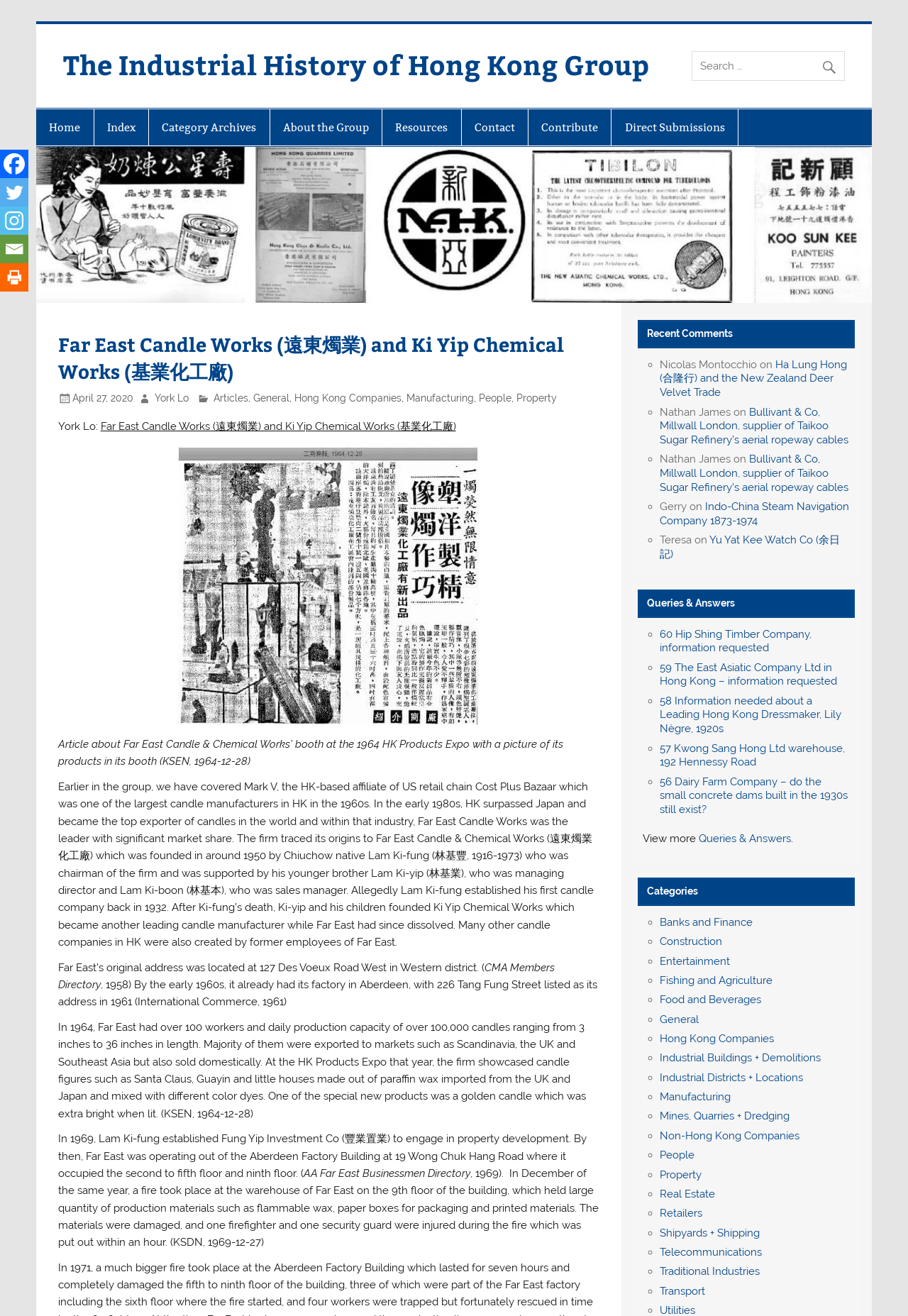Find the bounding box coordinates for the area that should be clicked to accomplish the instruction: "Search for something".

[0.762, 0.039, 0.93, 0.061]